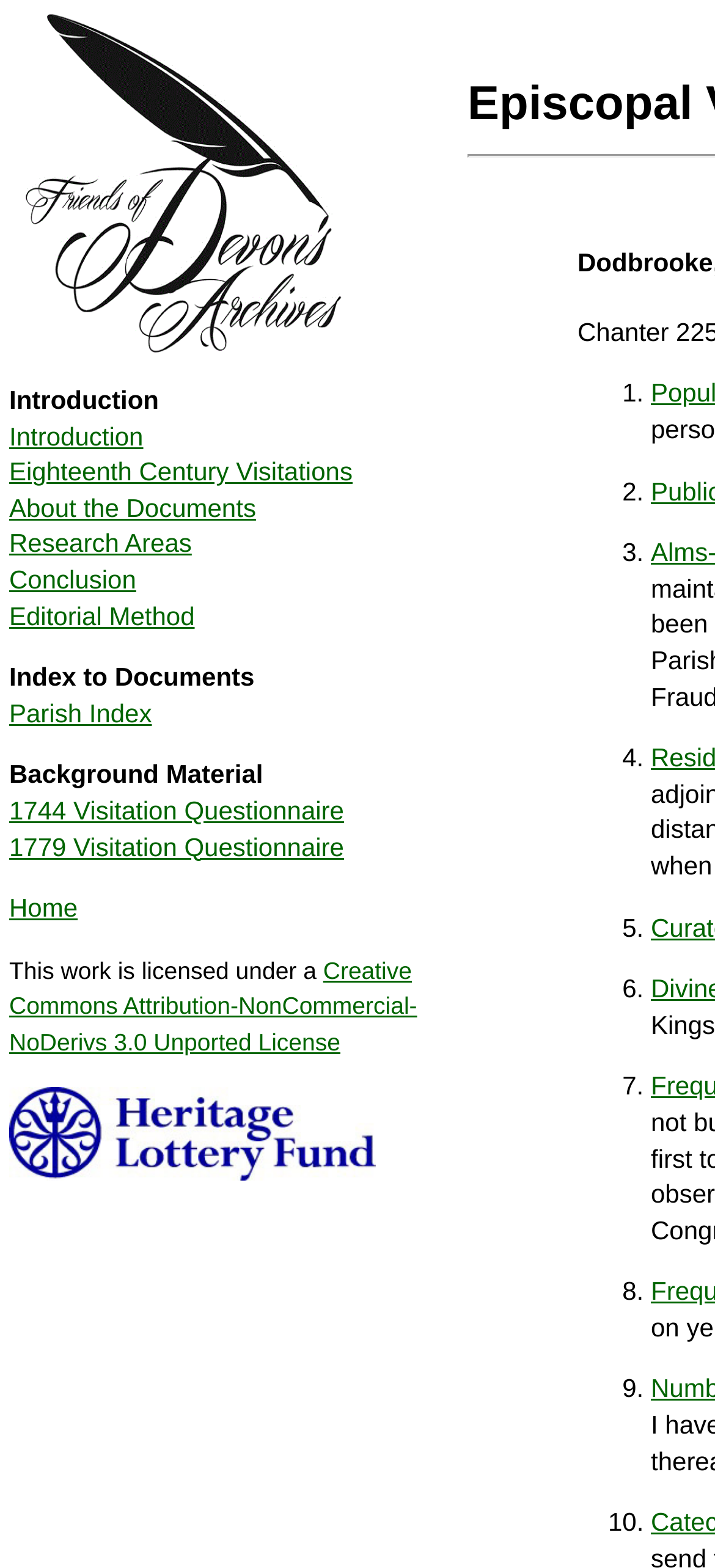Please identify the bounding box coordinates of the region to click in order to complete the task: "Go to Home". The coordinates must be four float numbers between 0 and 1, specified as [left, top, right, bottom].

[0.013, 0.57, 0.109, 0.588]